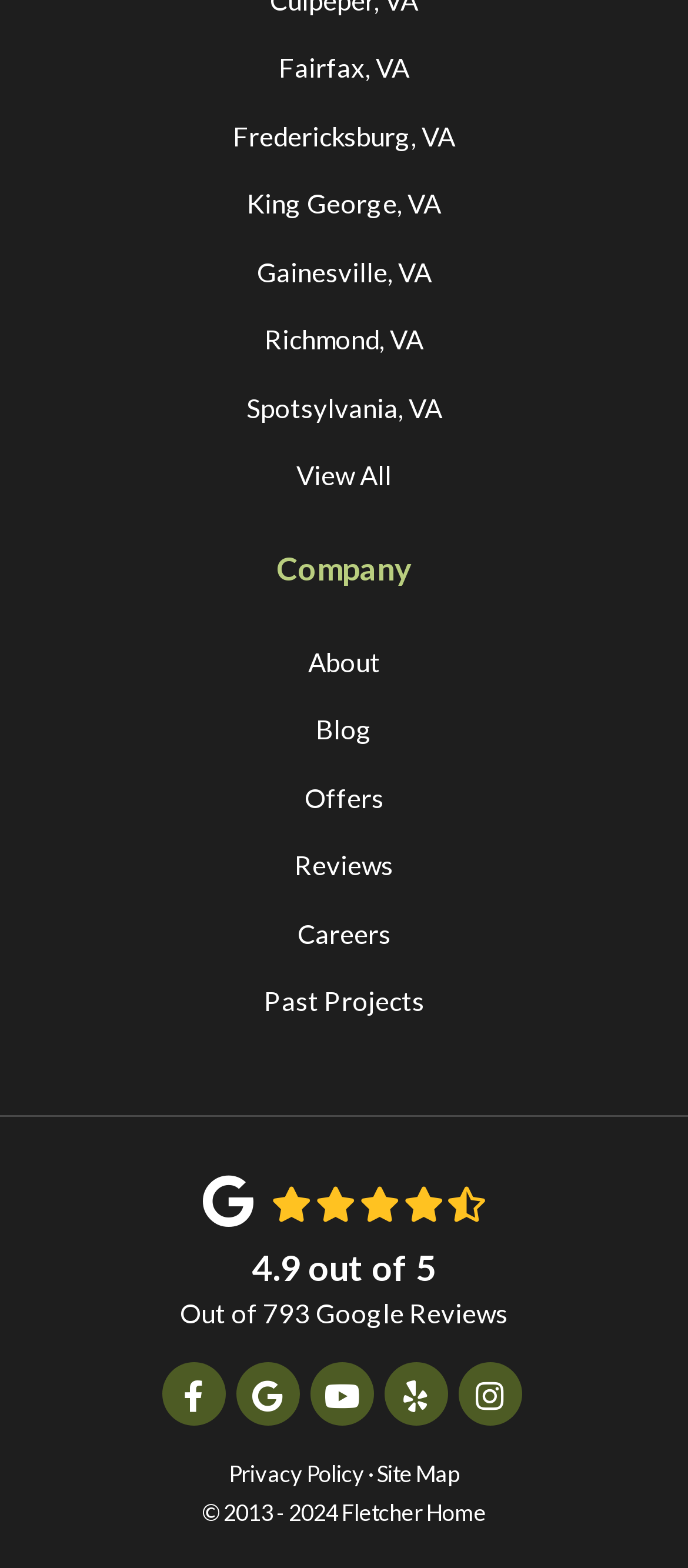Could you find the bounding box coordinates of the clickable area to complete this instruction: "View privacy policy"?

[0.332, 0.93, 0.529, 0.948]